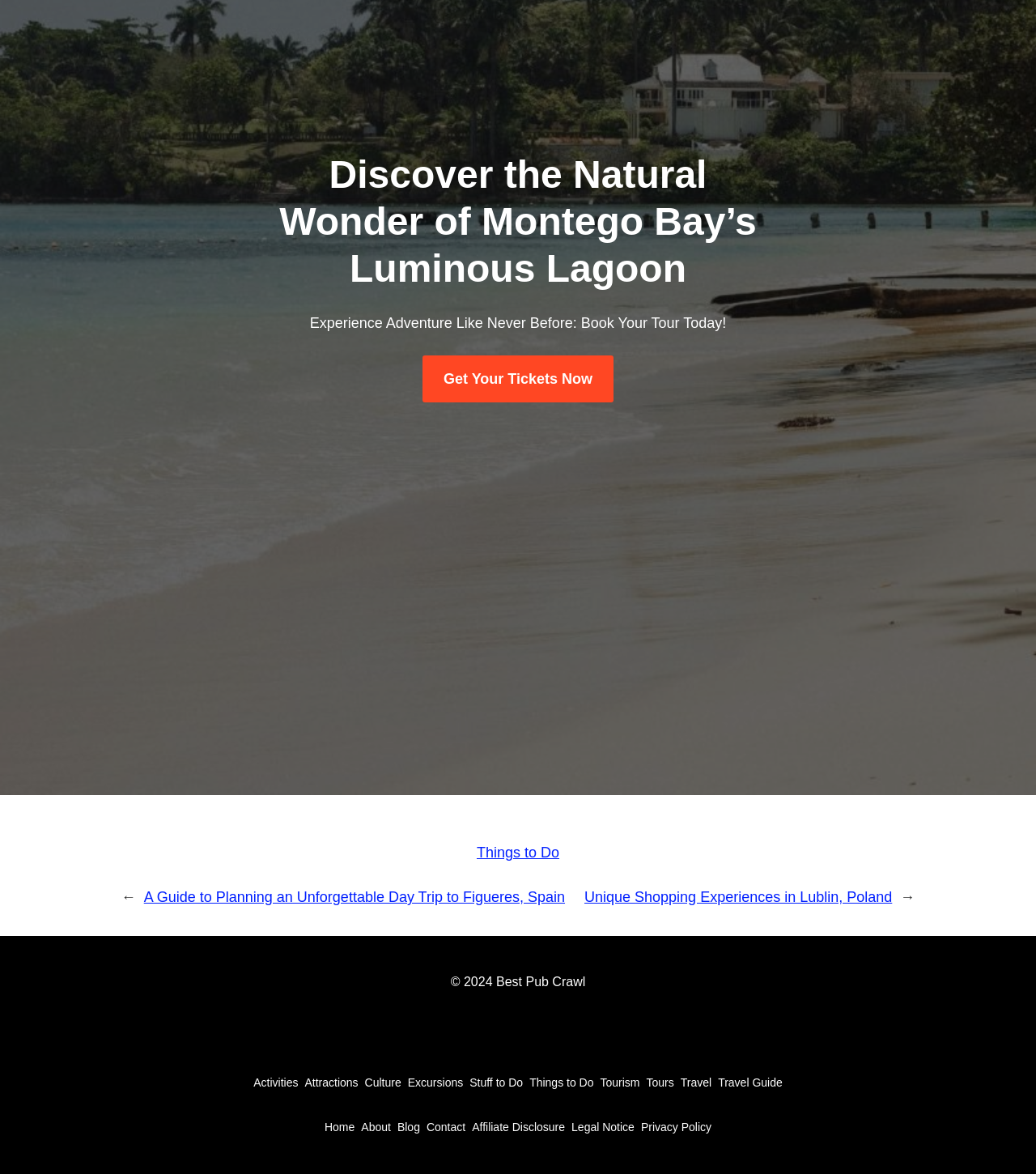Provide a one-word or one-phrase answer to the question:
What is the name of the website?

Best Pub Crawl